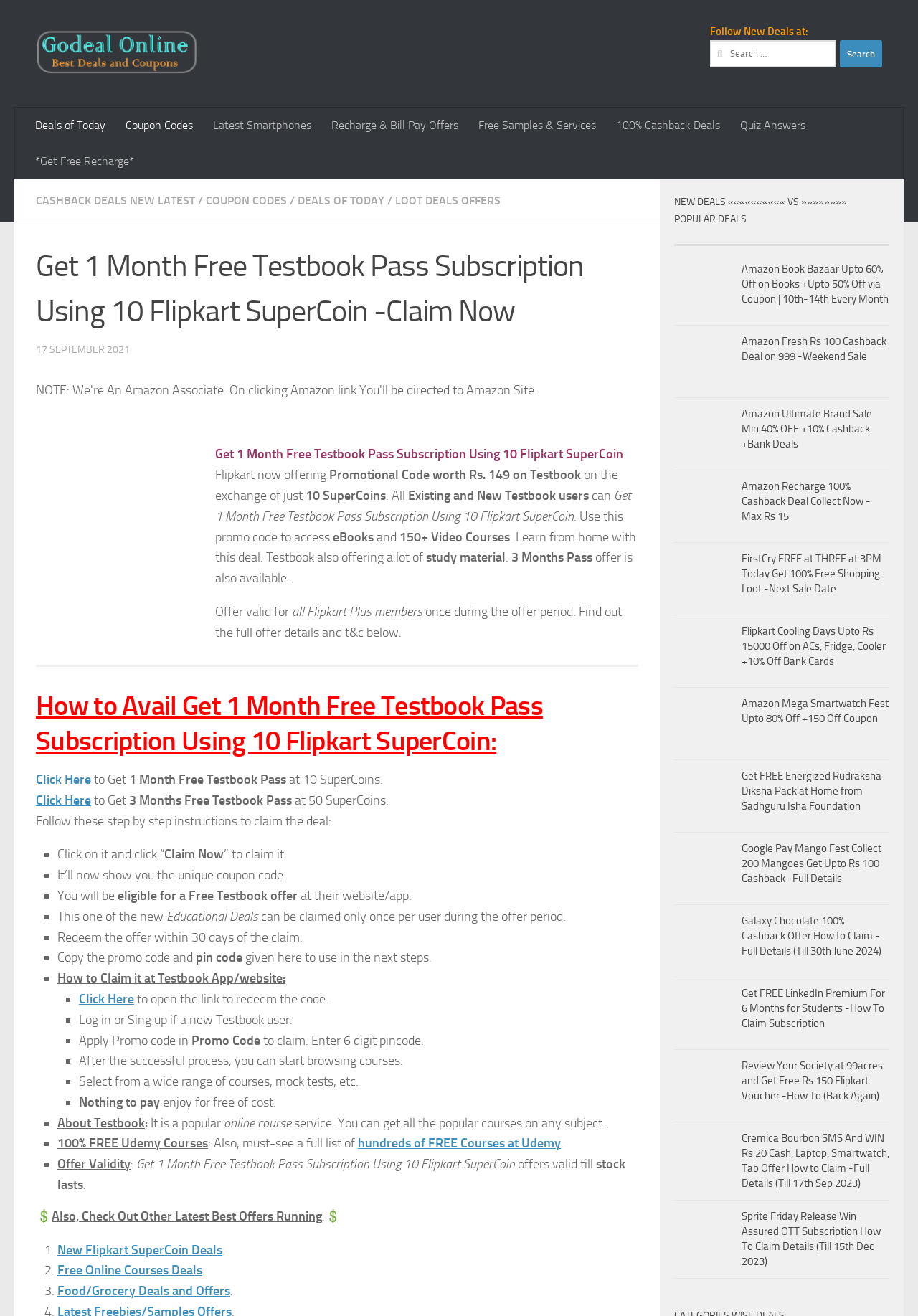How many video courses are offered by Testbook?
Based on the image, answer the question with as much detail as possible.

According to the webpage, Testbook offers more than 150 video courses, which can be accessed with the free pass subscription.